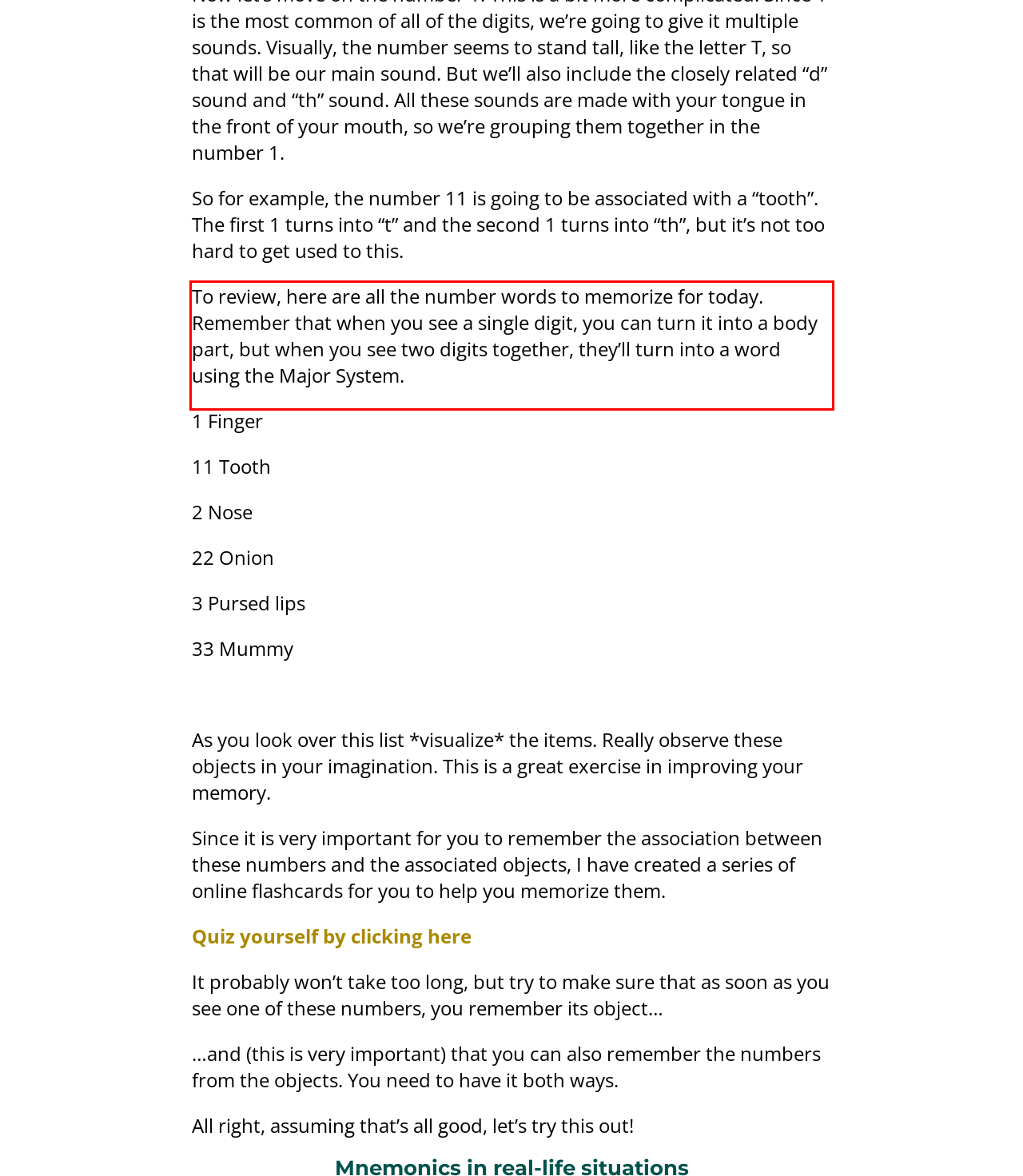Please identify and extract the text content from the UI element encased in a red bounding box on the provided webpage screenshot.

To review, here are all the number words to memorize for today. Remember that when you see a single digit, you can turn it into a body part, but when you see two digits together, they’ll turn into a word using the Major System.